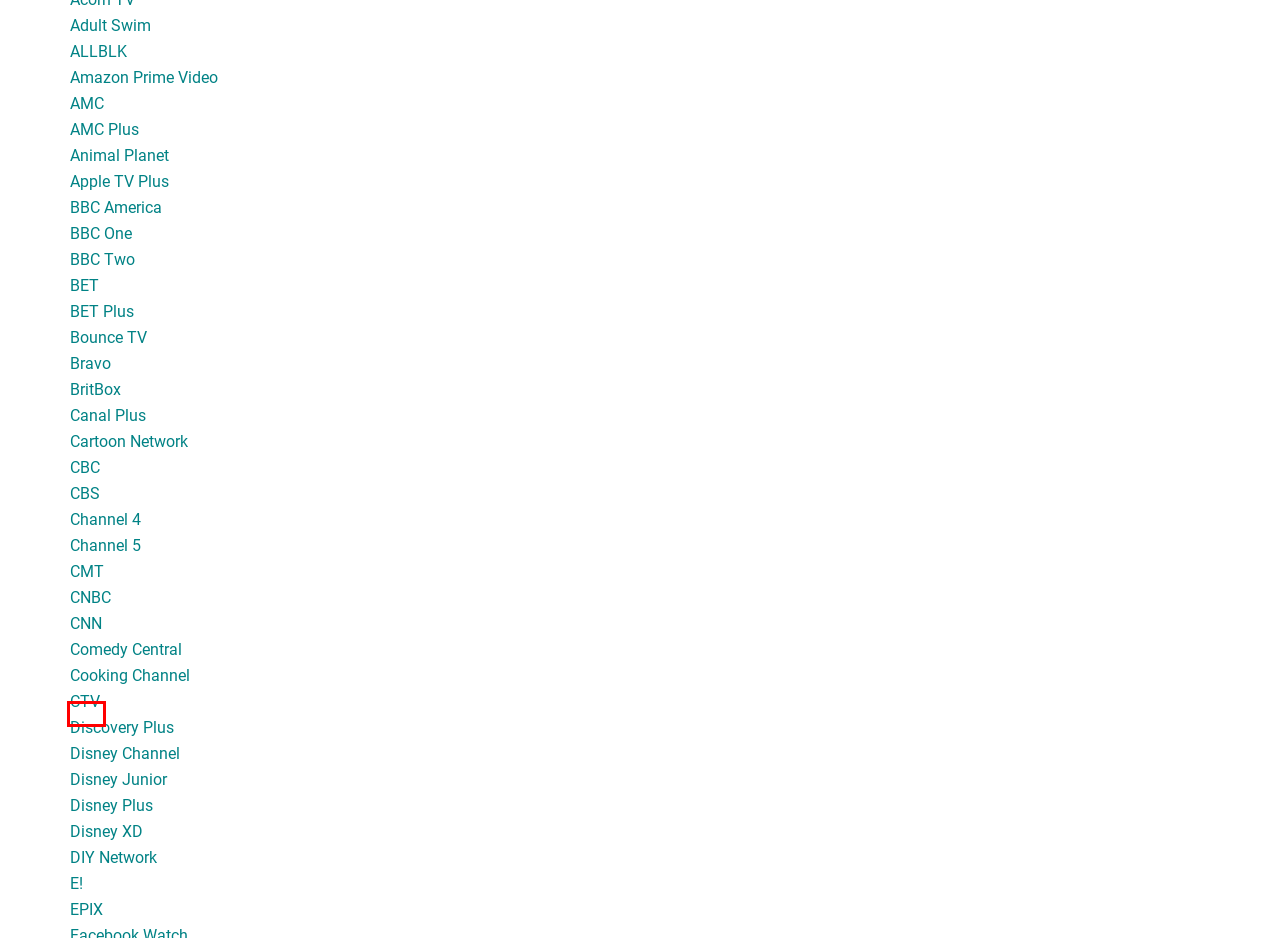You are provided with a screenshot of a webpage containing a red rectangle bounding box. Identify the webpage description that best matches the new webpage after the element in the bounding box is clicked. Here are the potential descriptions:
A. Canal Plus Shows 2022/2023 Cancelled or Renewed Status - Cancelled TV Shows & Renewed Series
B. Disney Junior Shows 2022/2023 Cancelled or Renewed Status - Cancelled TV Shows & Renewed Series
C. AMC Shows 2022/2023 Cancelled or Renewed Status - Cancelled TV Shows & Renewed Series
D. CTV Shows 2022/2023 Cancelled or Renewed Status - Cancelled TV Shows & Renewed Series
E. Disney XD Shows 2022/2023 Cancelled or Renewed Status - Cancelled TV Shows & Renewed Series
F. Apple TV Plus Shows 2022/2023 Cancelled or Renewed Status - Cancelled TV Shows & Renewed Series
G. AMC Plus Shows 2022/2023 Cancelled or Renewed Status - Cancelled TV Shows & Renewed Series
H. CNN Shows 2022/2023 Cancelled or Renewed Status - Cancelled TV Shows & Renewed Series

H